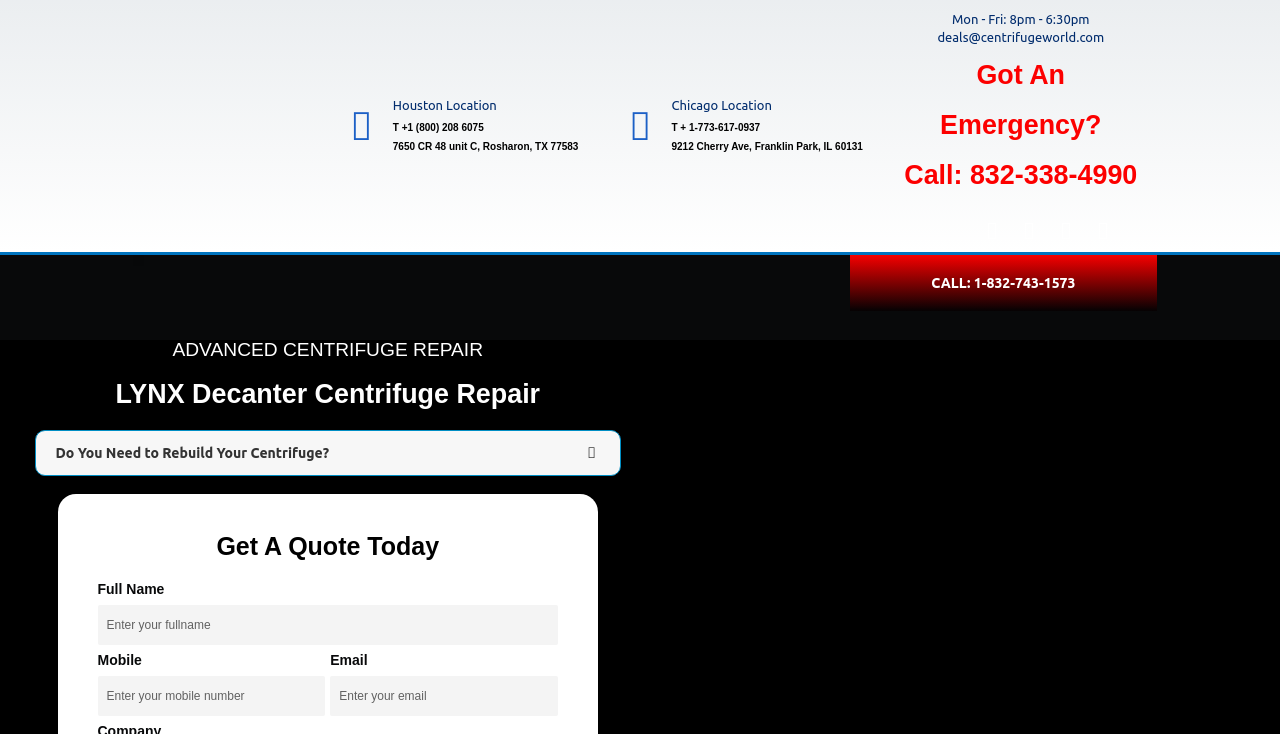Can you find the bounding box coordinates for the element that needs to be clicked to execute this instruction: "Enter your full name"? The coordinates should be given as four float numbers between 0 and 1, i.e., [left, top, right, bottom].

[0.076, 0.824, 0.436, 0.879]